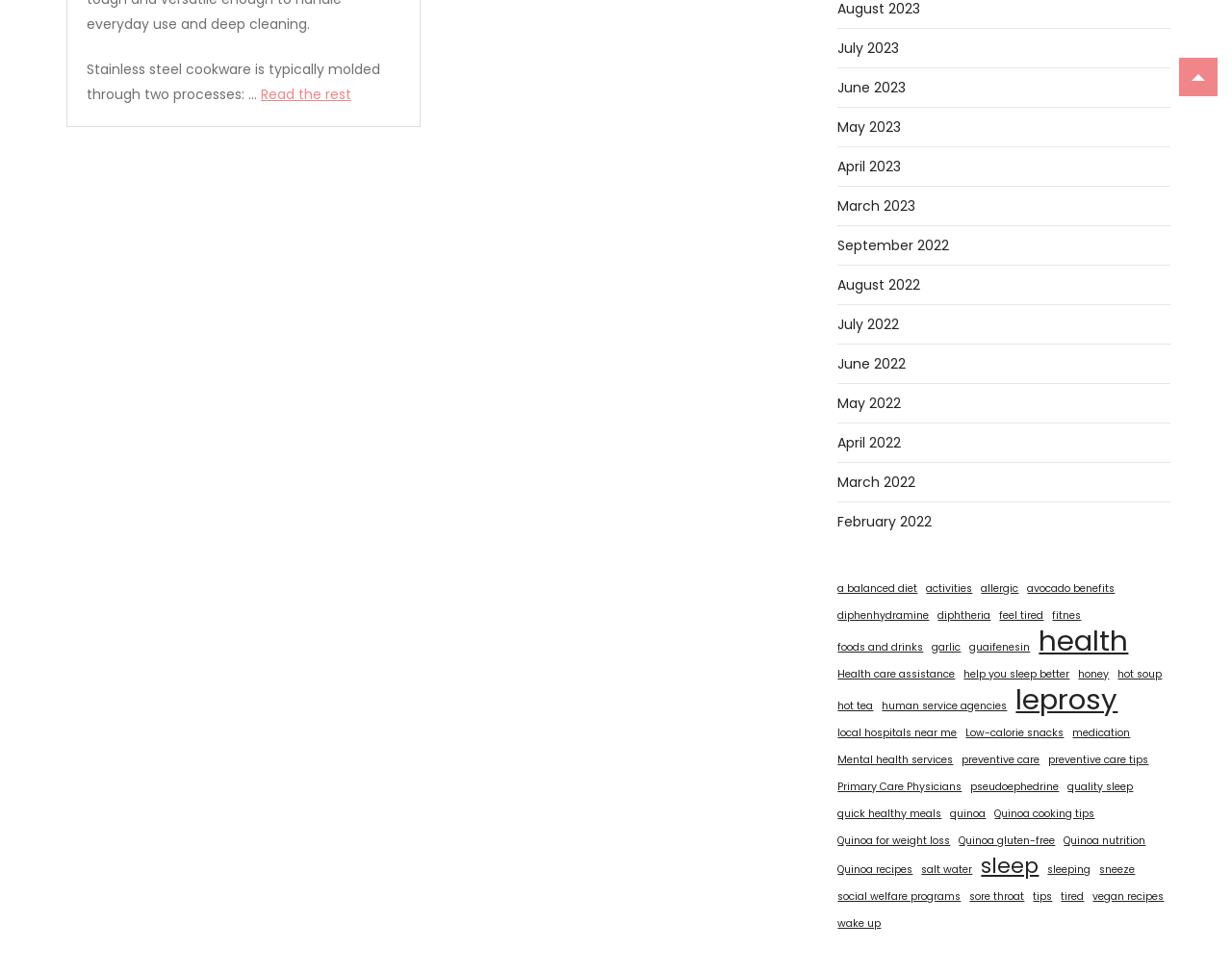Please provide the bounding box coordinates for the element that needs to be clicked to perform the following instruction: "View articles from July 2023". The coordinates should be given as four float numbers between 0 and 1, i.e., [left, top, right, bottom].

[0.68, 0.036, 0.73, 0.062]